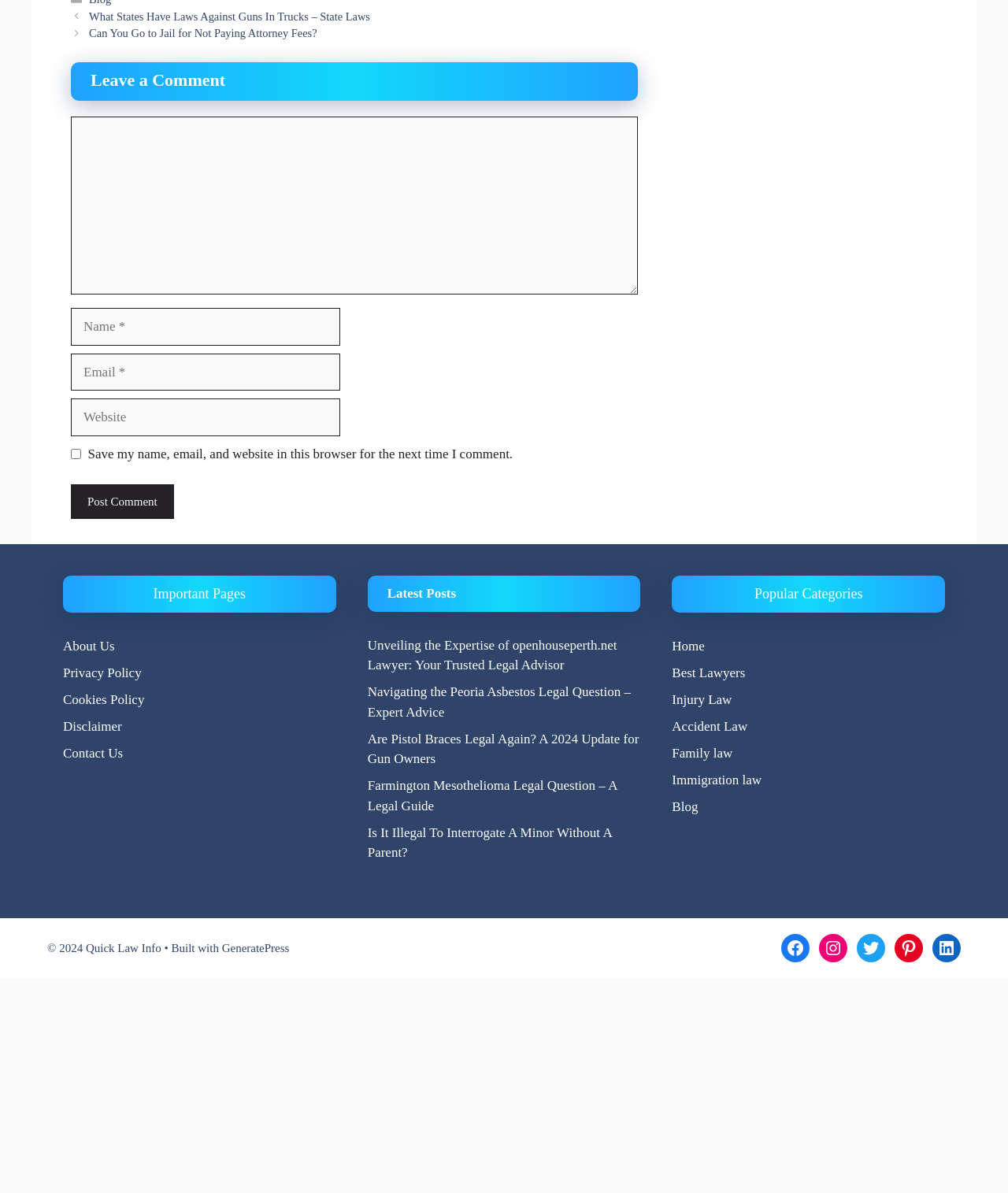Determine the bounding box coordinates for the HTML element mentioned in the following description: "parent_node: Comment name="url" placeholder="Website"". The coordinates should be a list of four floats ranging from 0 to 1, represented as [left, top, right, bottom].

[0.07, 0.334, 0.338, 0.366]